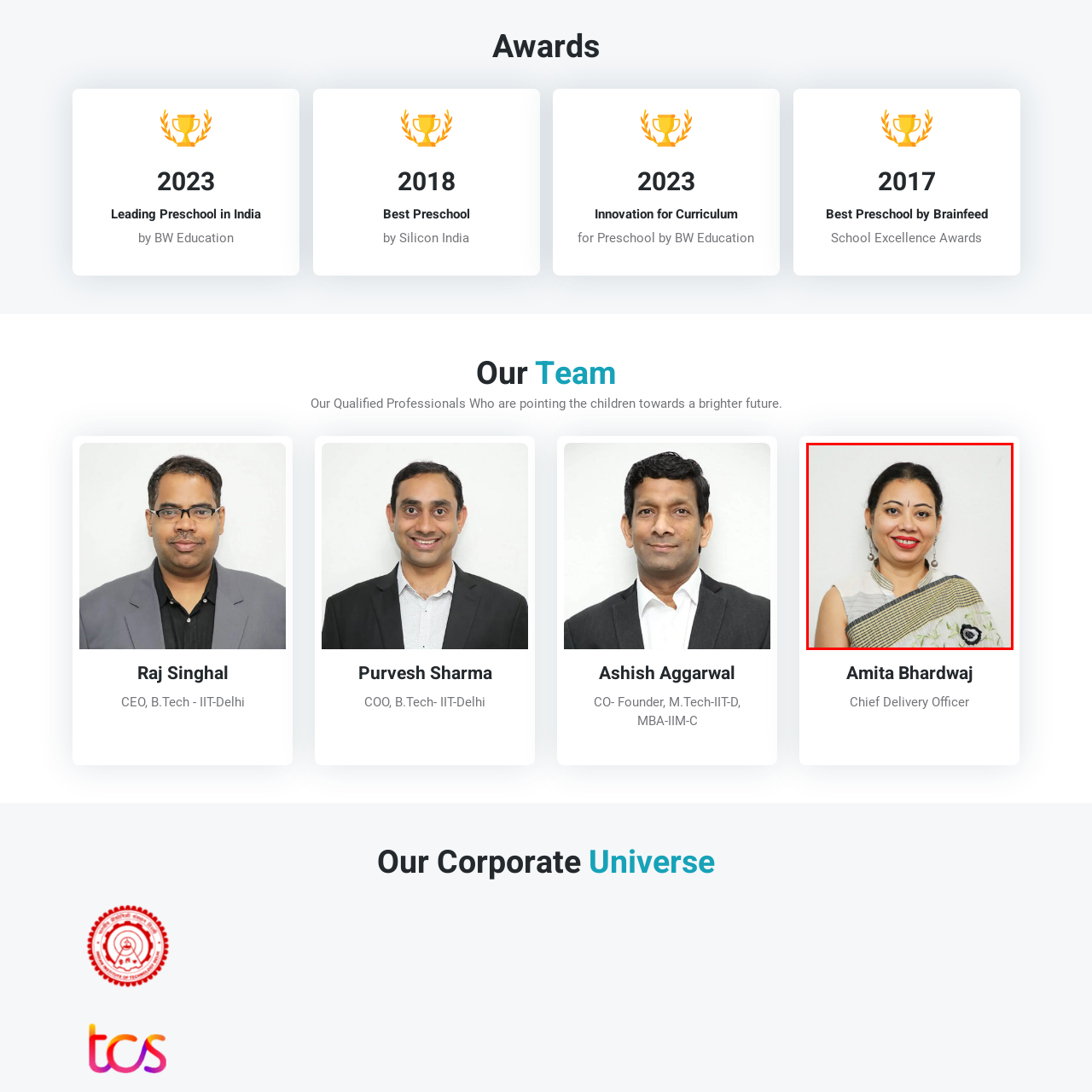Focus on the content inside the red-outlined area of the image and answer the ensuing question in detail, utilizing the information presented: What is Amita wearing?

The caption specifically mentions that Amita is elegantly dressed in a traditional saree, showcasing intricate floral patterns, which suggests that she is wearing a traditional Indian garment.